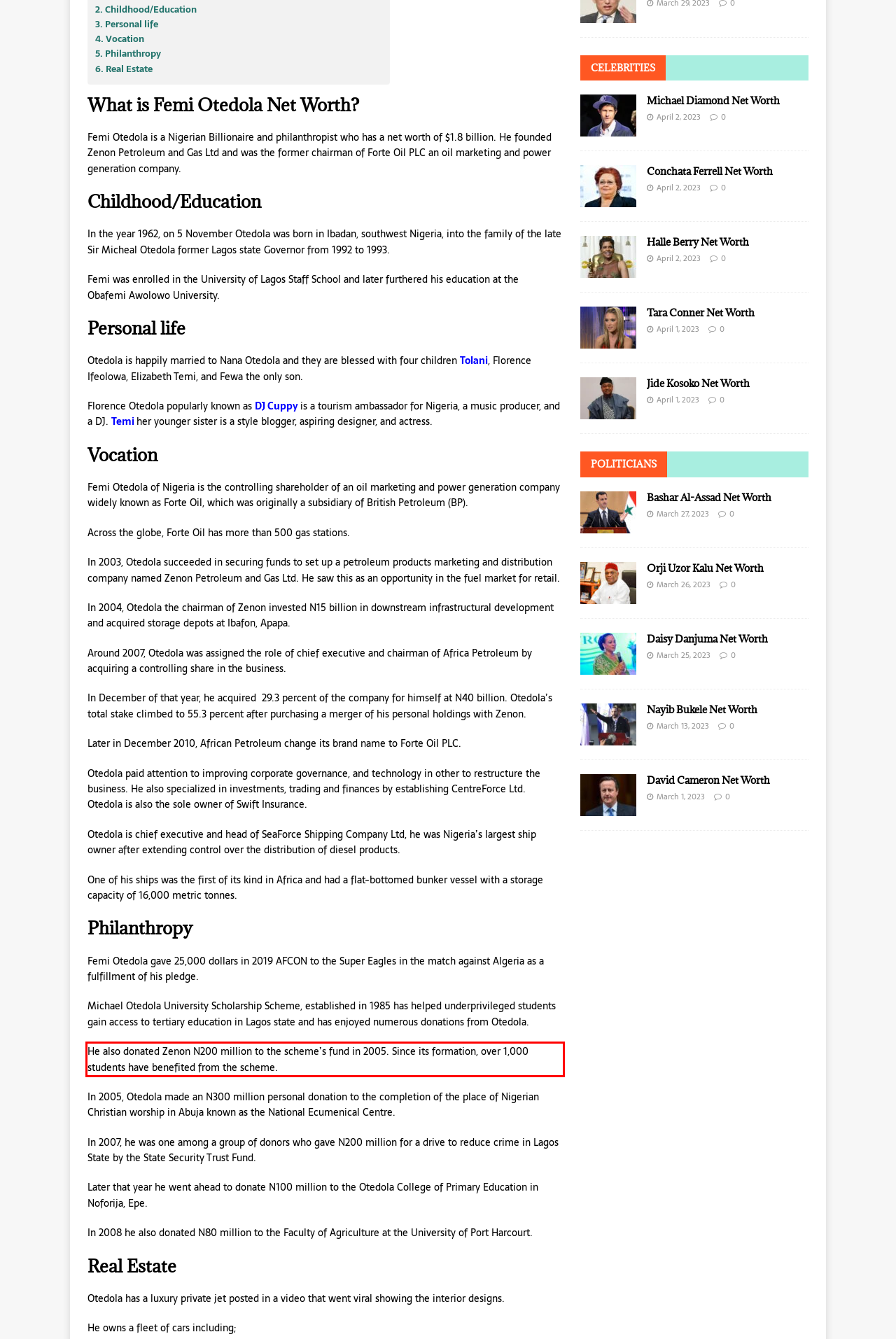You are provided with a screenshot of a webpage that includes a UI element enclosed in a red rectangle. Extract the text content inside this red rectangle.

He also donated Zenon N200 million to the scheme’s fund in 2005. Since its formation, over 1,000 students have benefited from the scheme.